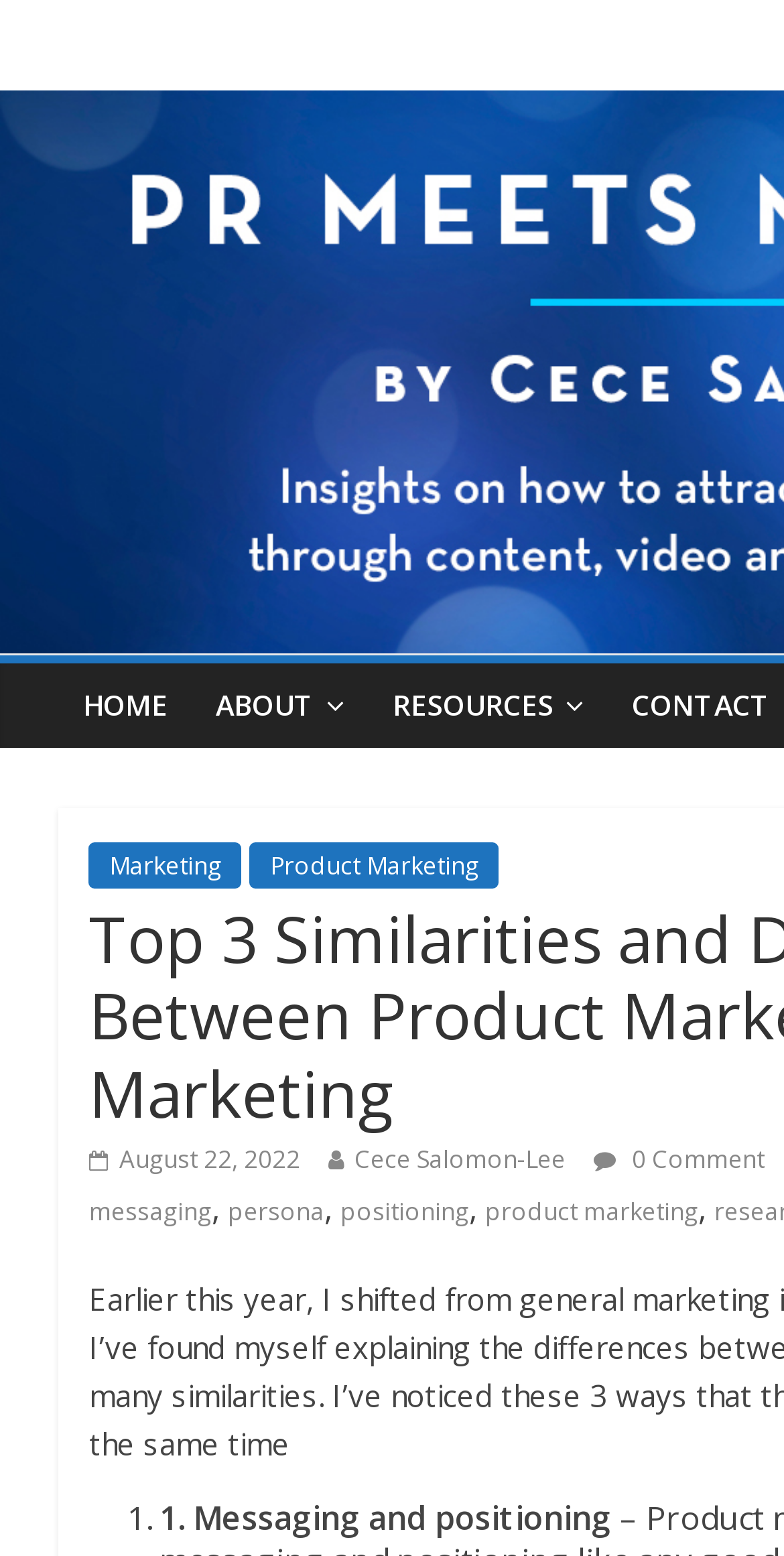Based on the image, please respond to the question with as much detail as possible:
What are the topics mentioned in the article?

I found several links with text related to marketing topics: 'messaging', 'persona', 'positioning', and 'product marketing'. These links are likely topics mentioned in the article.